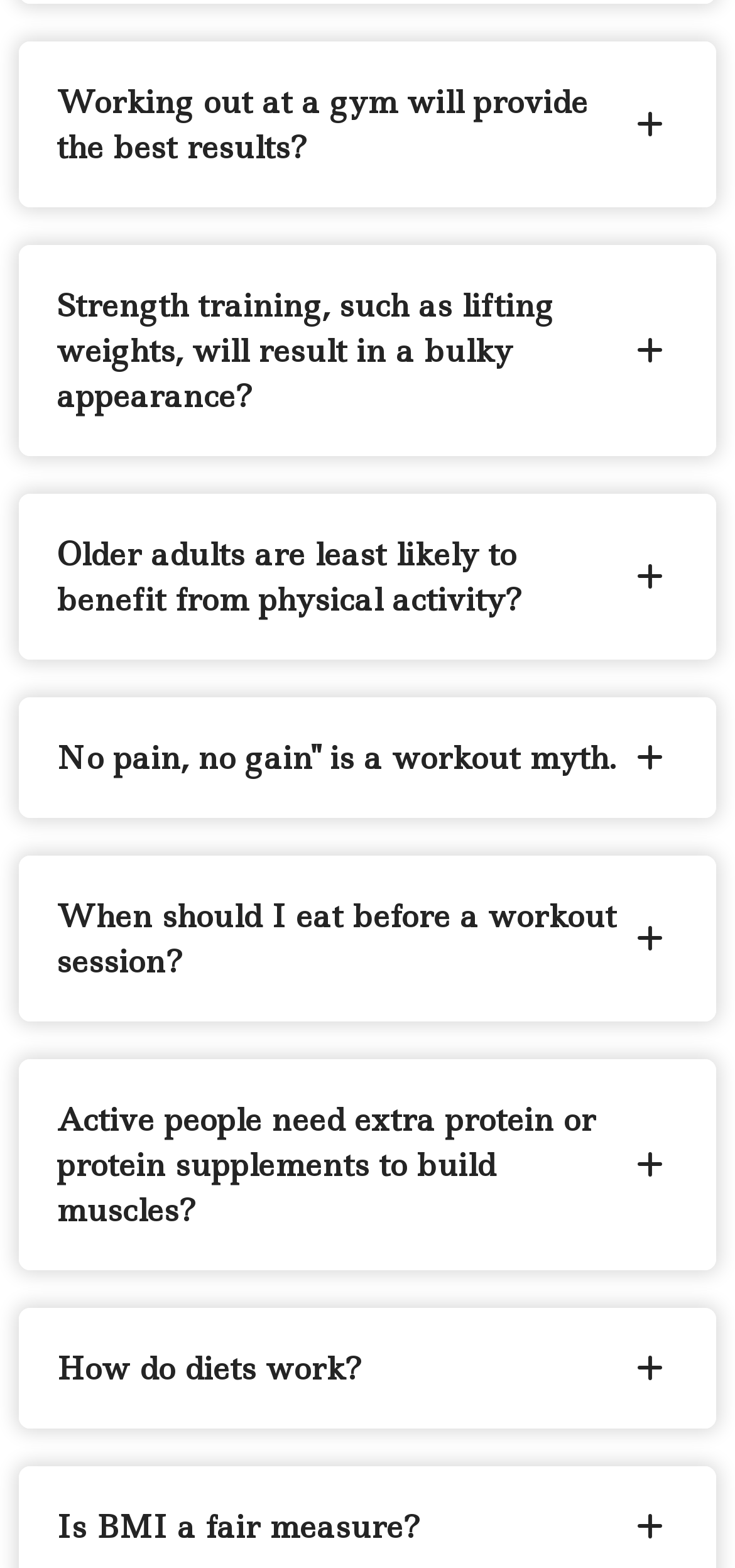Could you please study the image and provide a detailed answer to the question:
What is the general topic of this webpage?

By examining the labels of the tabs, I can infer that the general topic of this webpage is related to fitness and exercise, as the tabs discuss various aspects of working out, strength training, and diets.